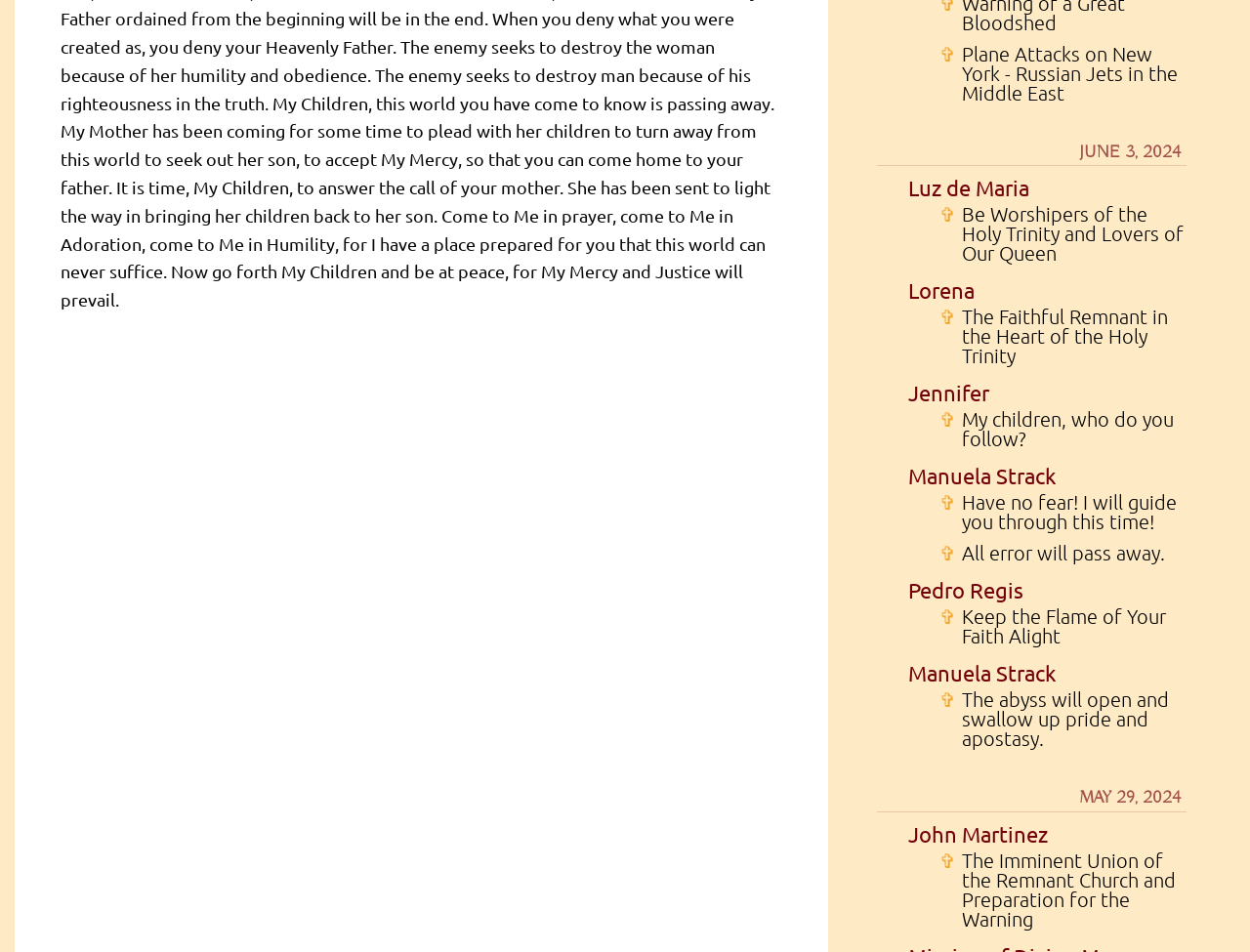Pinpoint the bounding box coordinates of the clickable area needed to execute the instruction: "Read the article by Luz de Maria". The coordinates should be specified as four float numbers between 0 and 1, i.e., [left, top, right, bottom].

[0.727, 0.184, 0.823, 0.21]